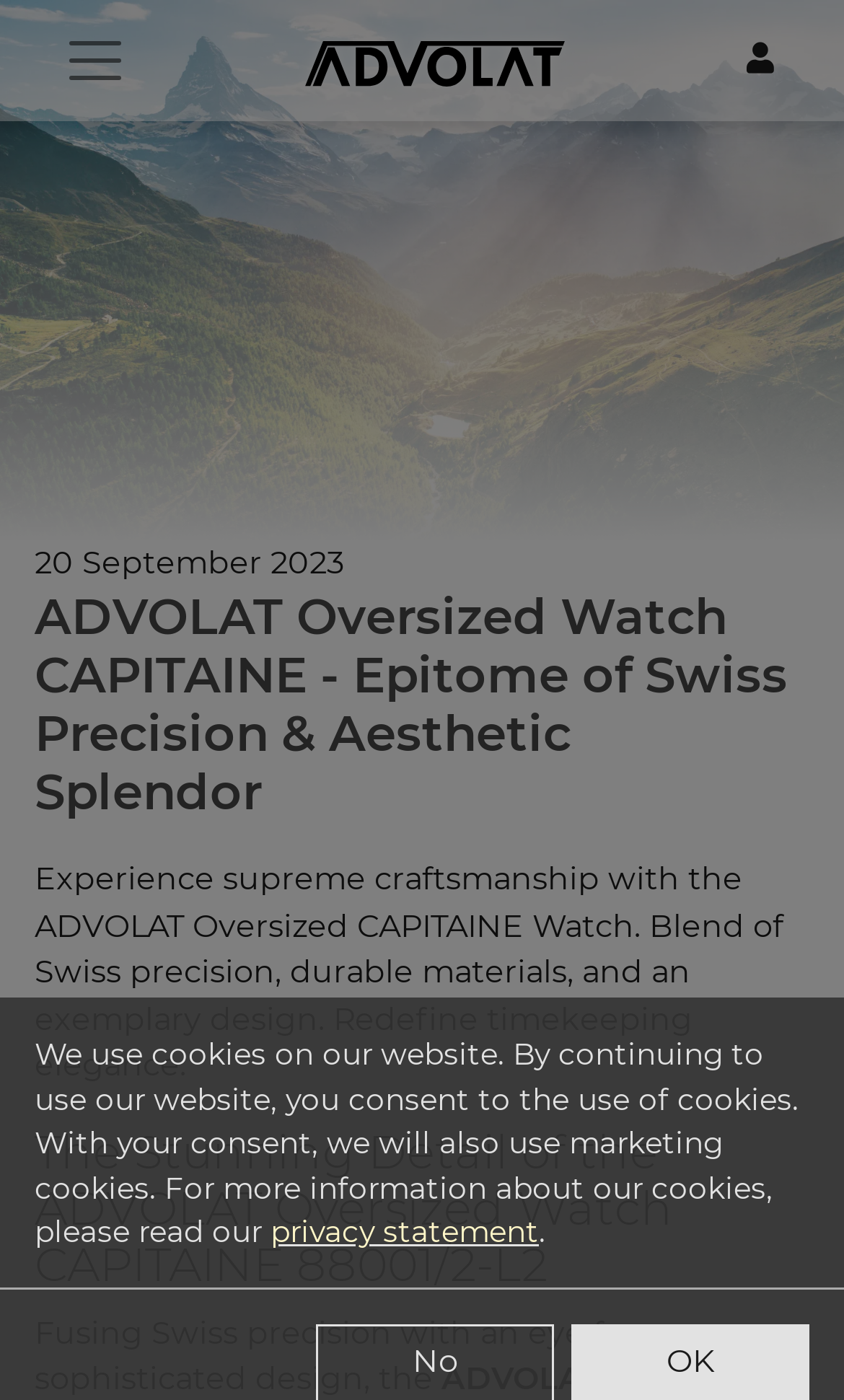Provide a one-word or short-phrase response to the question:
What is the name of the watch model?

CAPITAINE